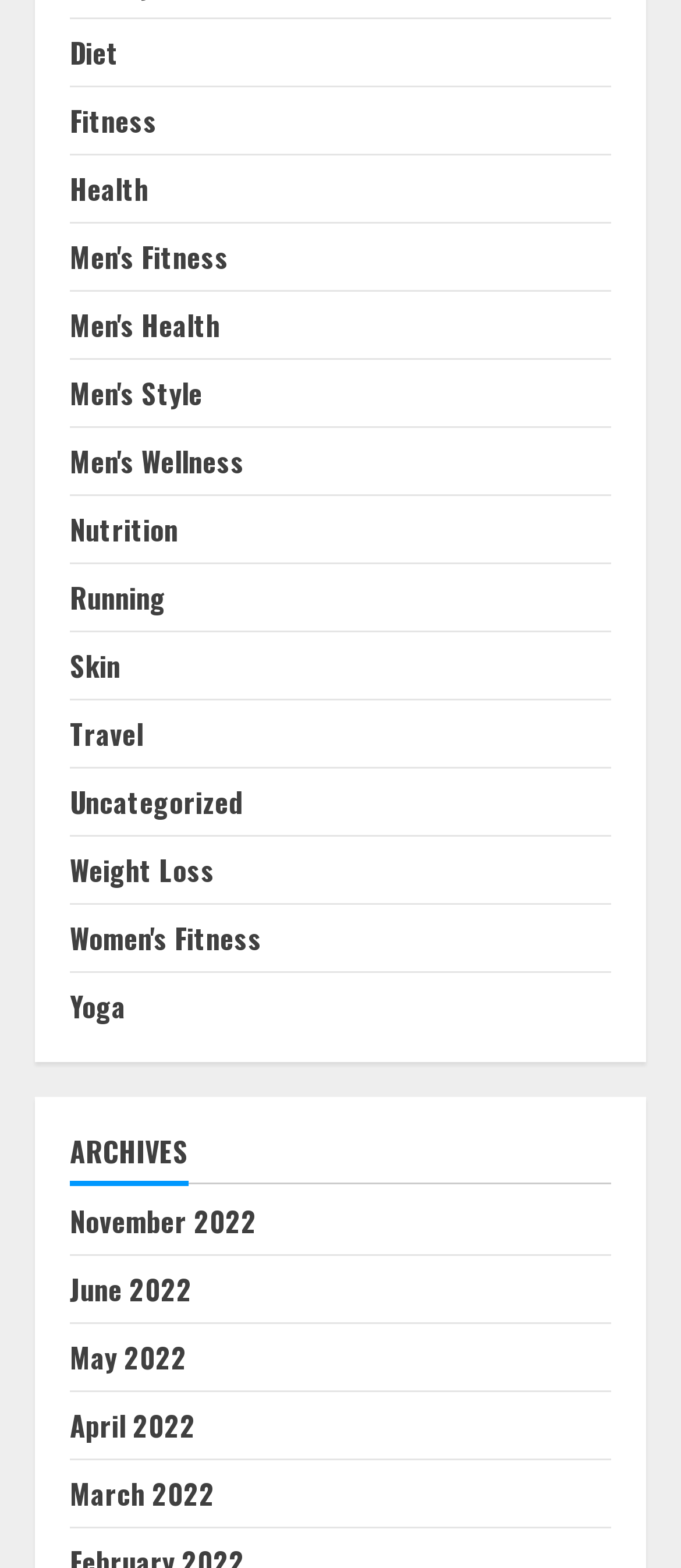Can you look at the image and give a comprehensive answer to the question:
How many archive links are there?

I counted the number of links under the 'ARCHIVES' heading and found 5 archive links, each corresponding to a different month in 2022.